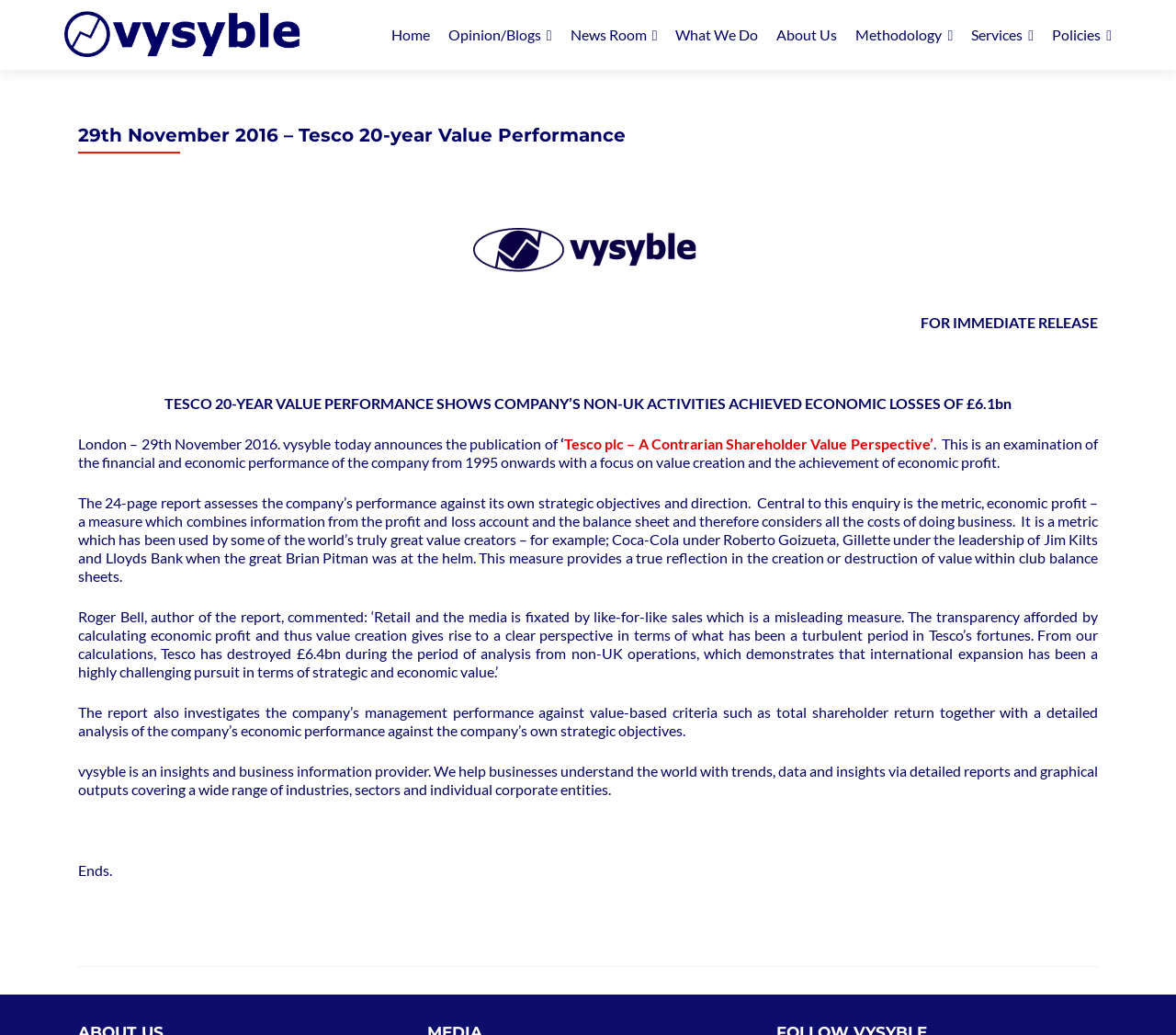Please find and report the bounding box coordinates of the element to click in order to perform the following action: "Click on the 'vysyble' logo". The coordinates should be expressed as four float numbers between 0 and 1, in the format [left, top, right, bottom].

[0.055, 0.008, 0.256, 0.063]